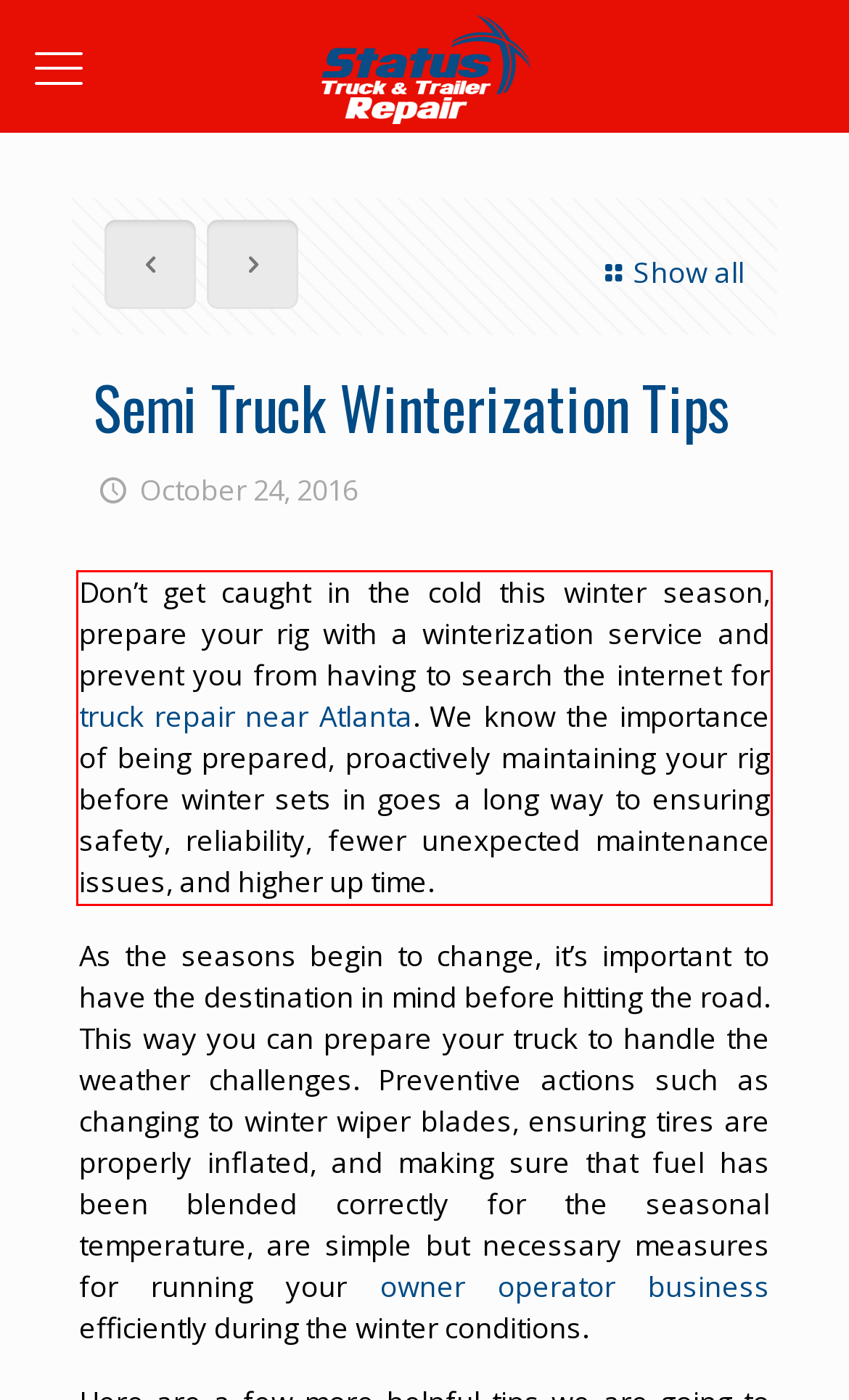Please identify the text within the red rectangular bounding box in the provided webpage screenshot.

Don’t get caught in the cold this winter season, prepare your rig with a winterization service and prevent you from having to search the internet for truck repair near Atlanta. We know the importance of being prepared, proactively maintaining your rig before winter sets in goes a long way to ensuring safety, reliability, fewer unexpected maintenance issues, and higher up time.